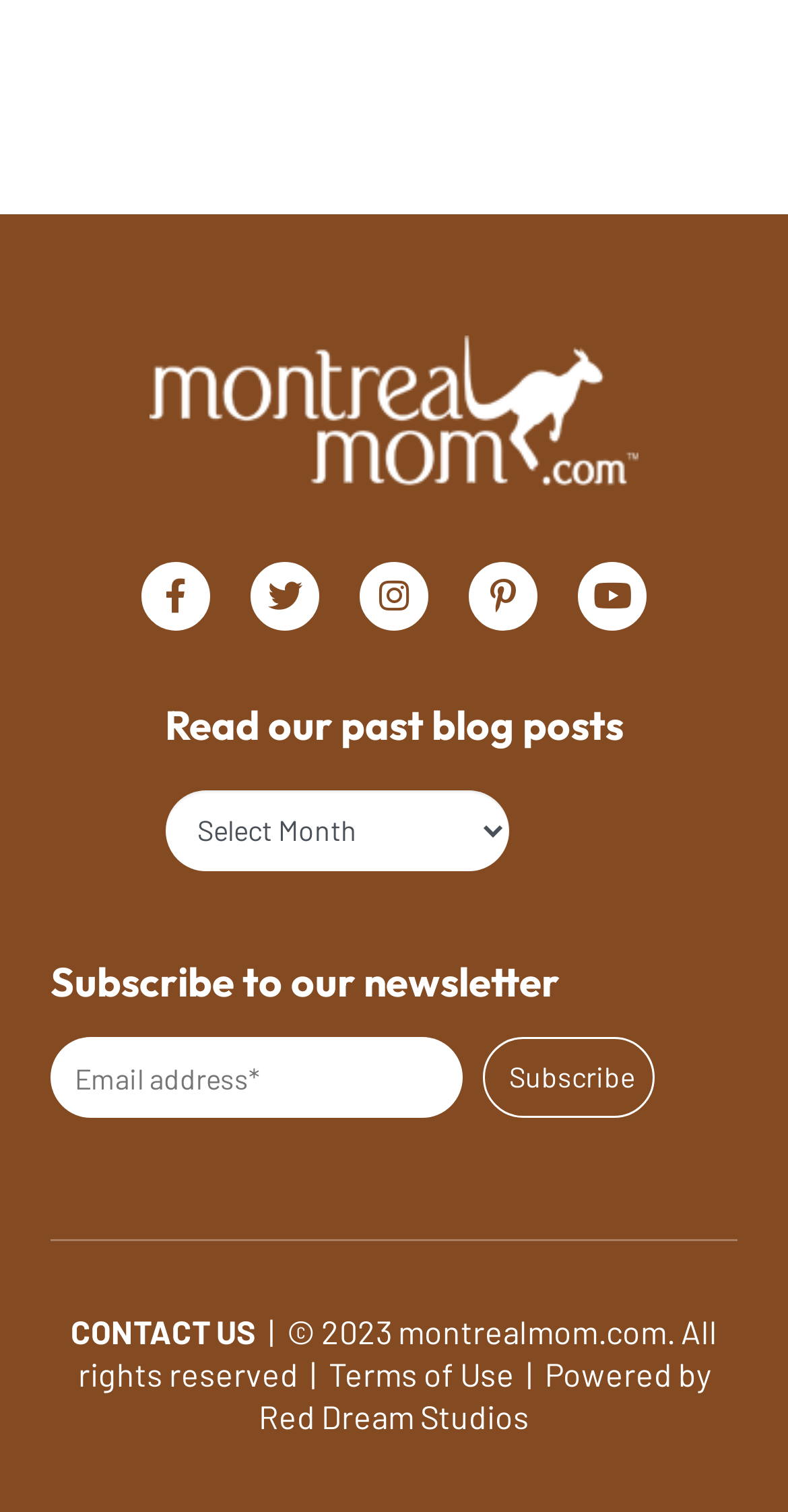Give a one-word or phrase response to the following question: How many links are available in the footer section?

3